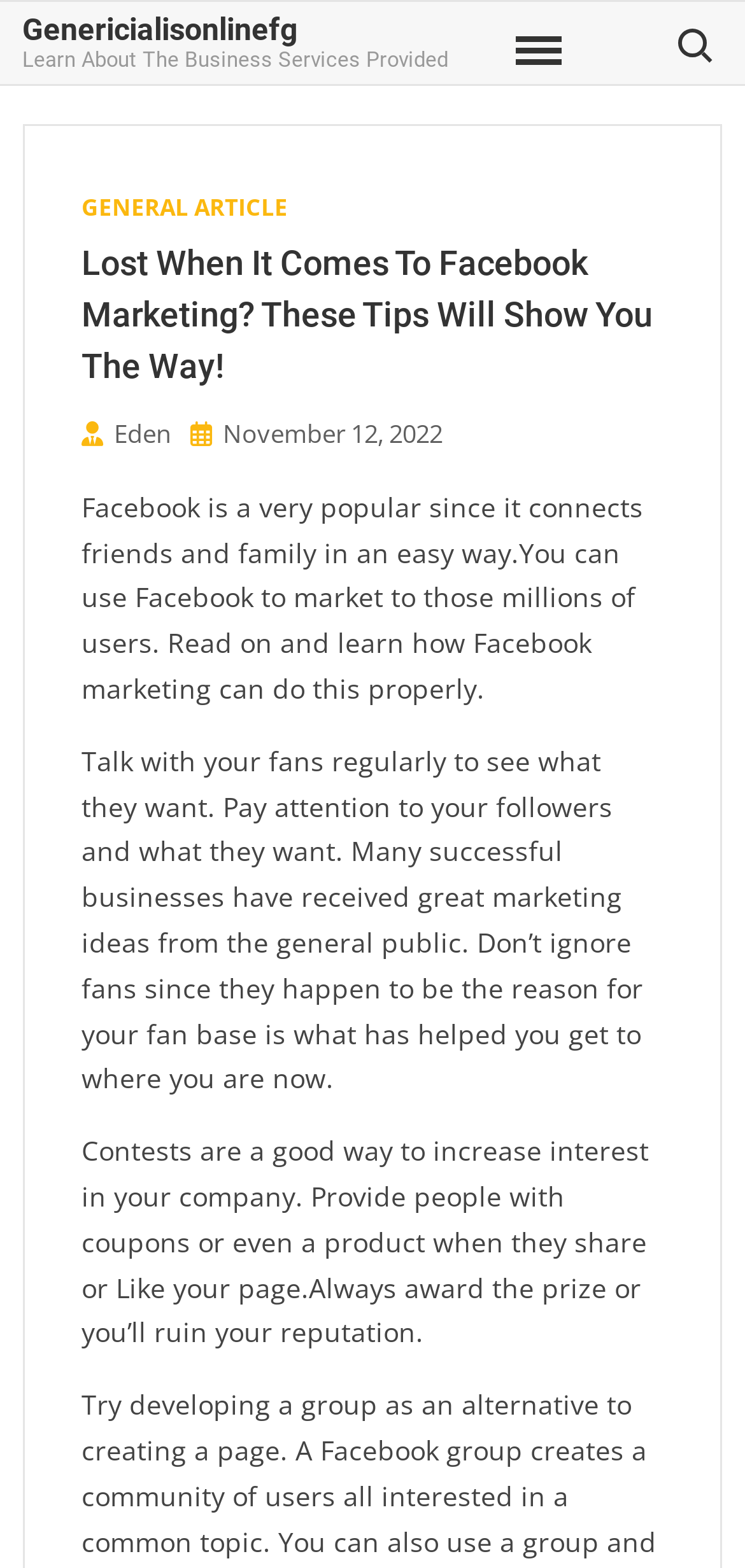How can businesses benefit from Facebook?
Please analyze the image and answer the question with as much detail as possible.

The webpage suggests that businesses can use Facebook to market to millions of users, implying that Facebook can be a valuable platform for businesses to reach a large audience.